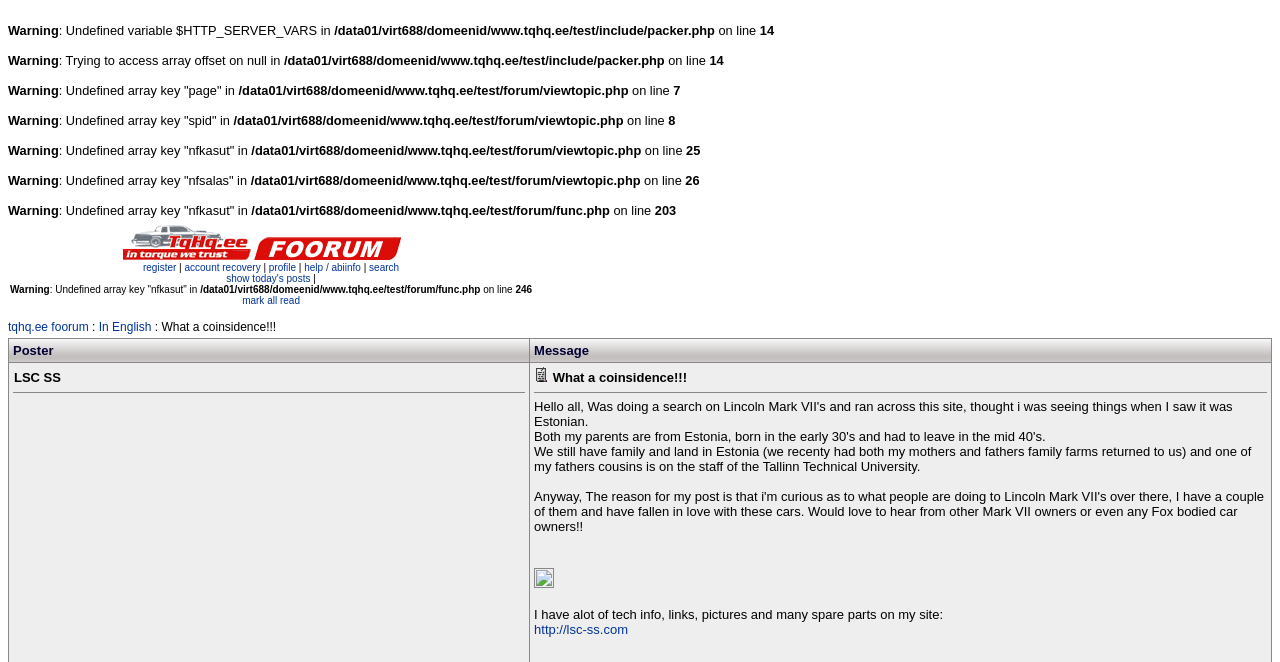Please locate the bounding box coordinates of the element that should be clicked to complete the given instruction: "click account recovery".

[0.144, 0.396, 0.206, 0.412]